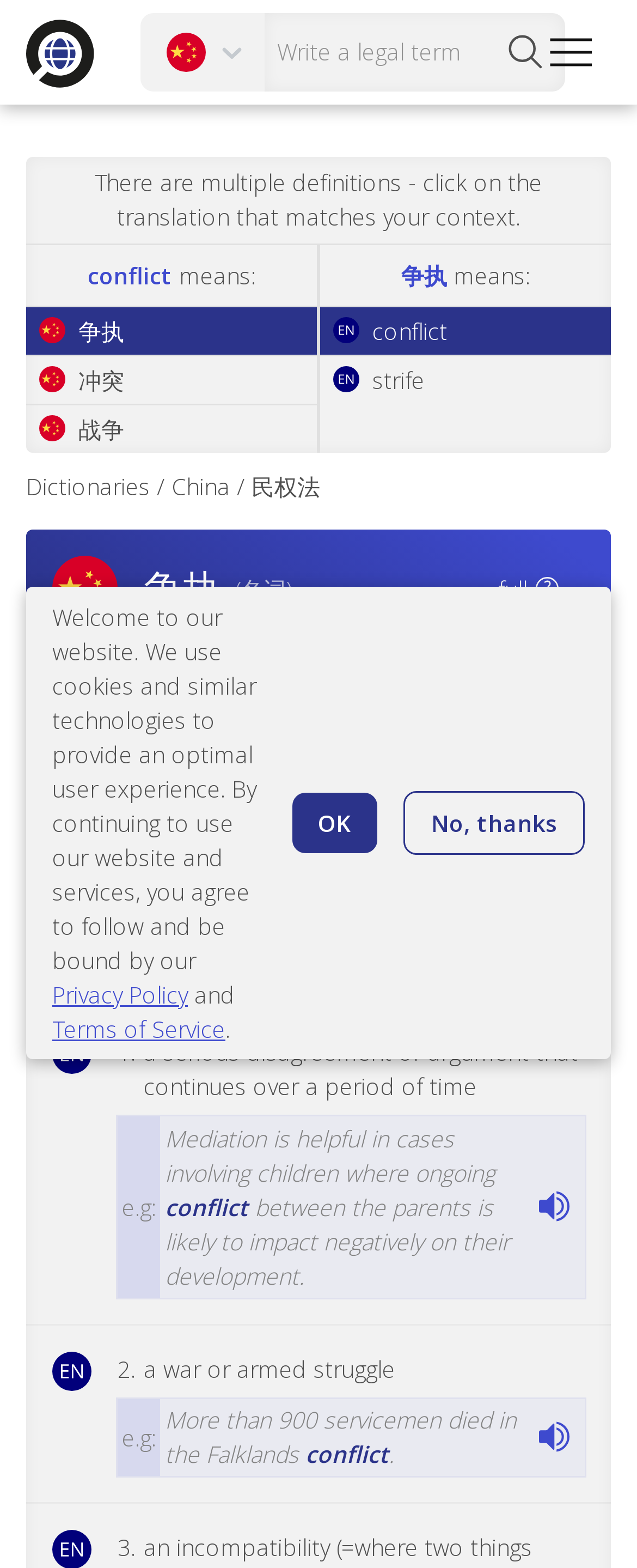For the element described, predict the bounding box coordinates as (top-left x, top-left y, bottom-right x, bottom-right y). All values should be between 0 and 1. Element description: 民权法

[0.395, 0.301, 0.503, 0.32]